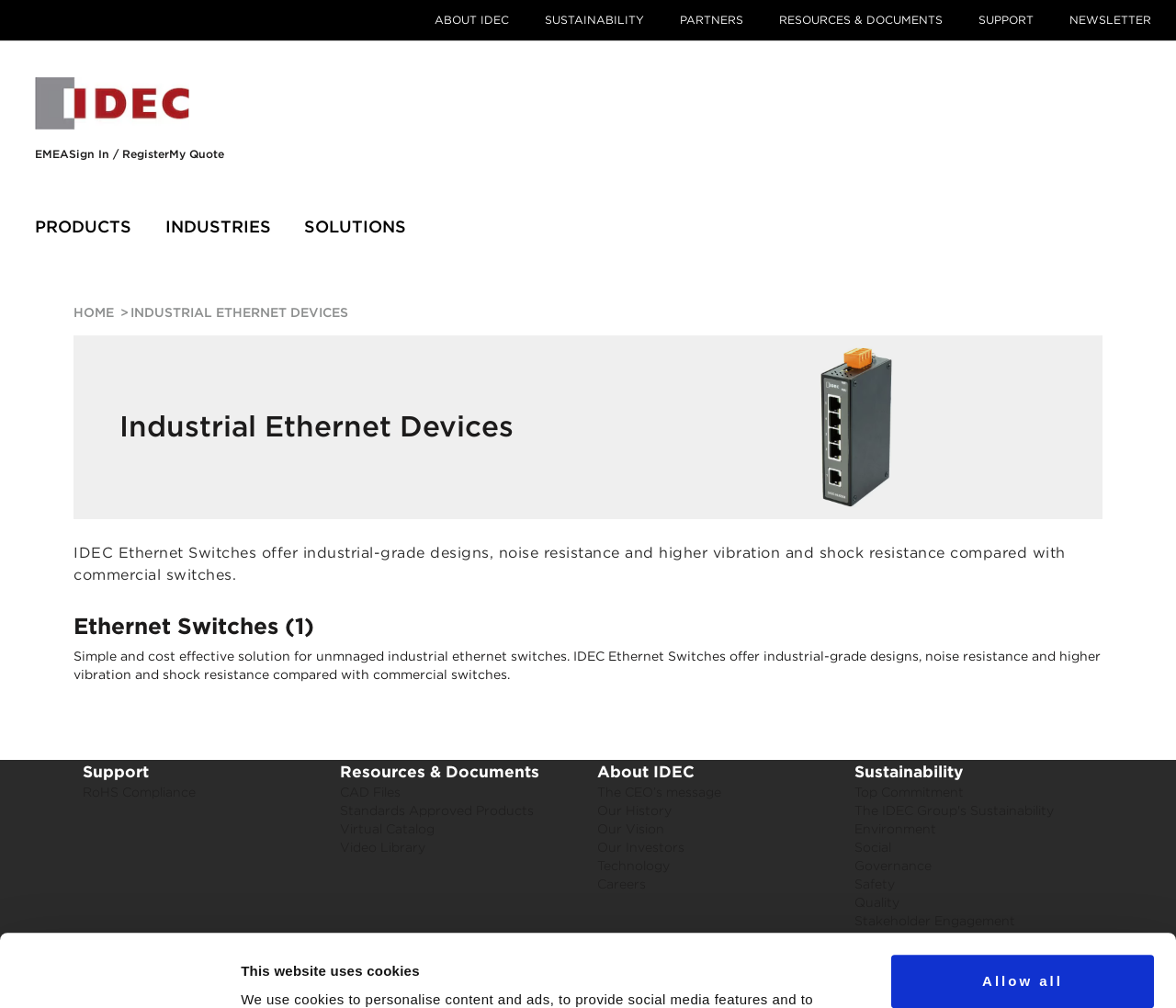Determine the bounding box coordinates of the region to click in order to accomplish the following instruction: "Login or create an account". Provide the coordinates as four float numbers between 0 and 1, specifically [left, top, right, bottom].

None